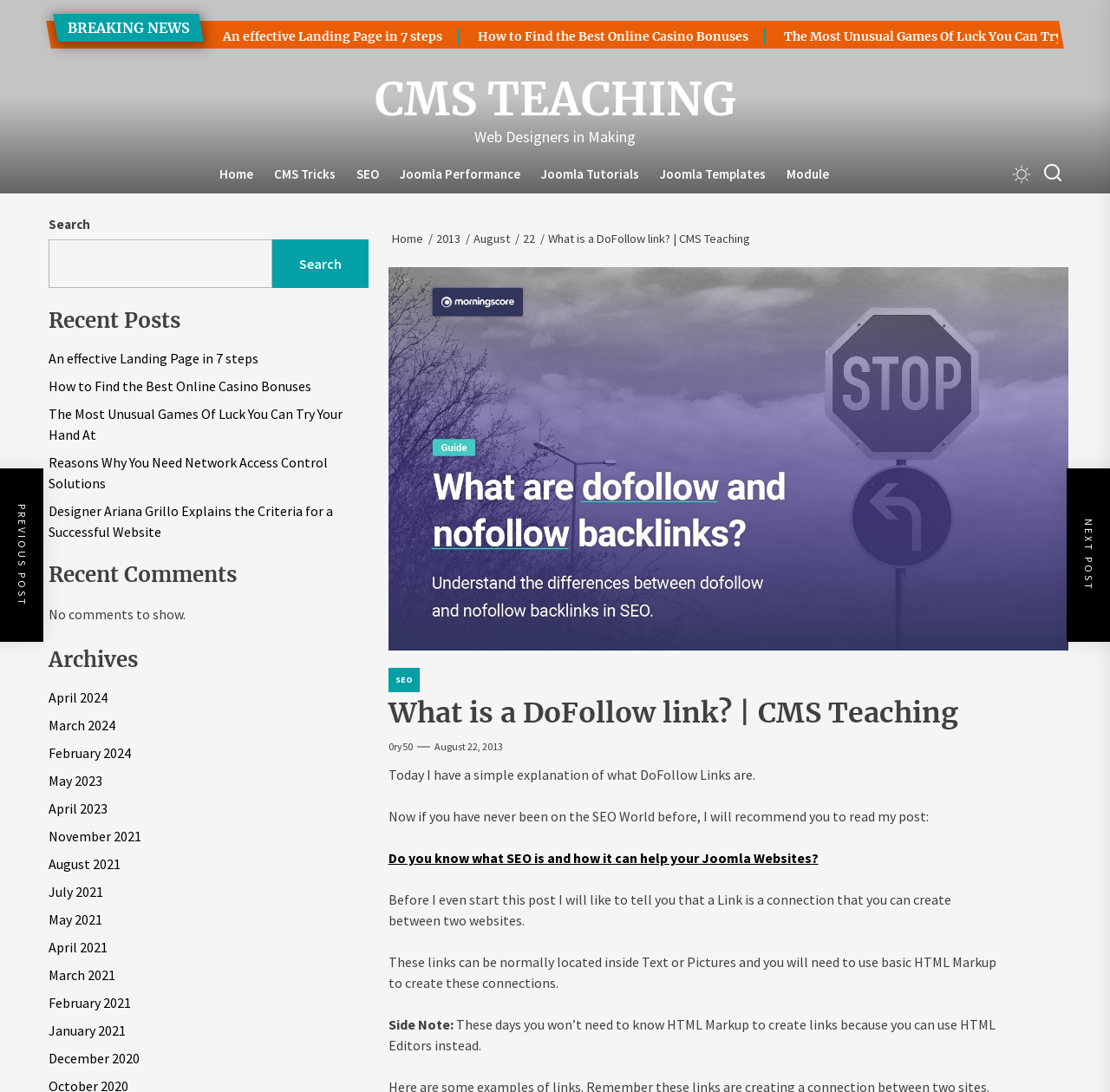Determine the bounding box coordinates of the clickable region to carry out the instruction: "Explore synonyms".

None